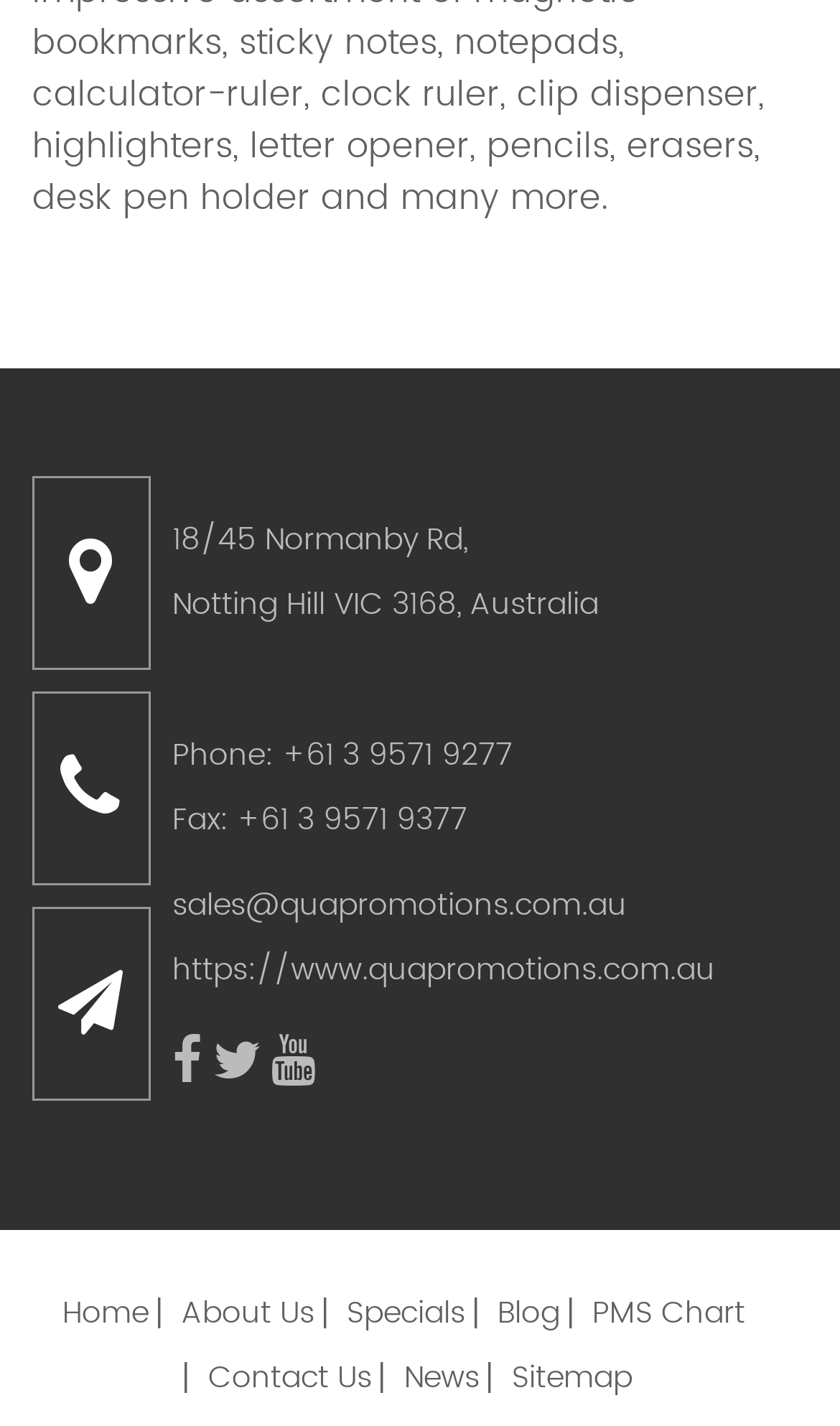Determine the bounding box coordinates (top-left x, top-left y, bottom-right x, bottom-right y) of the UI element described in the following text: aria-label="Facebook graphic"

None